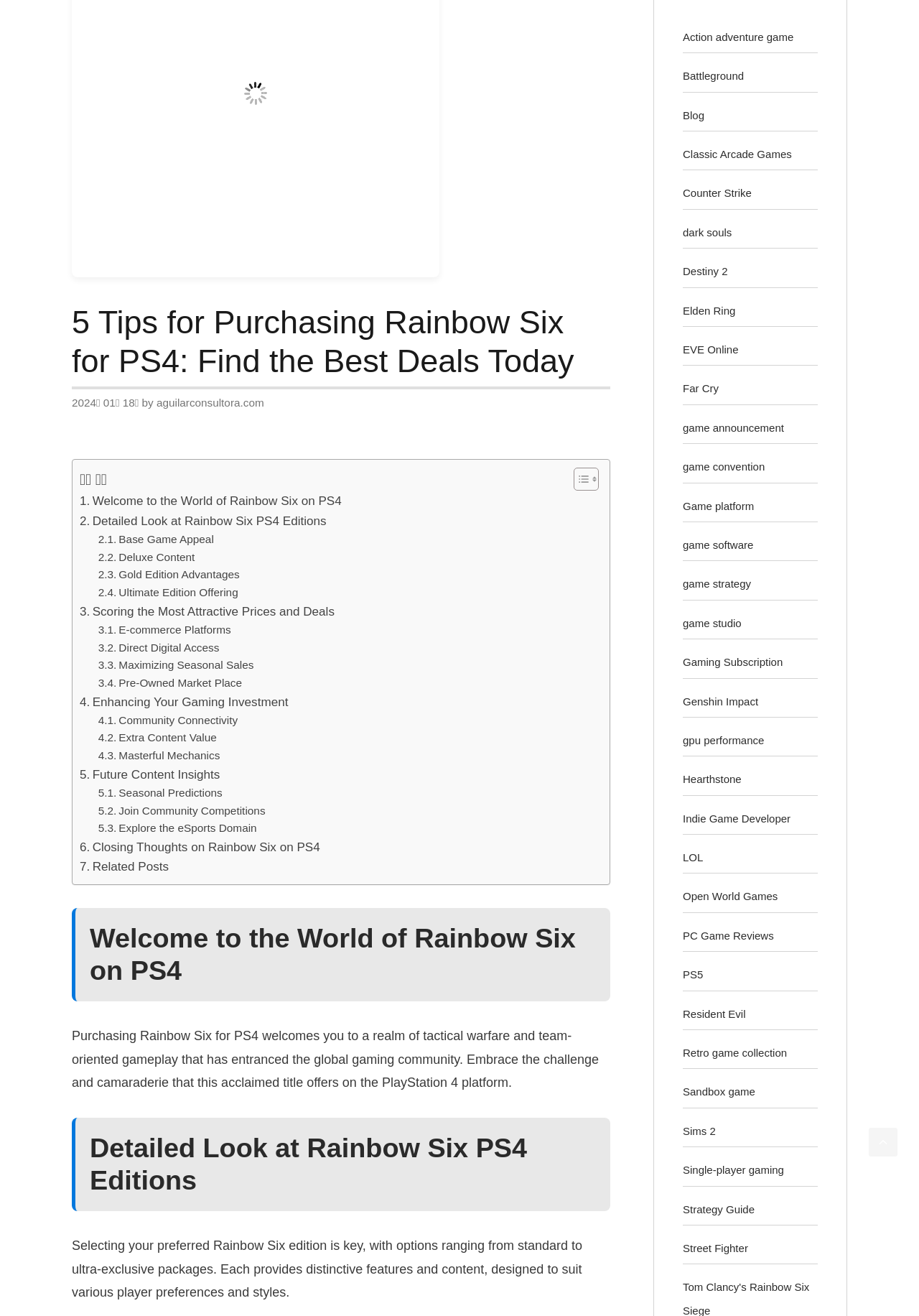Extract the bounding box coordinates for the UI element described by the text: "Action adventure game". The coordinates should be in the form of [left, top, right, bottom] with values between 0 and 1.

[0.743, 0.023, 0.863, 0.033]